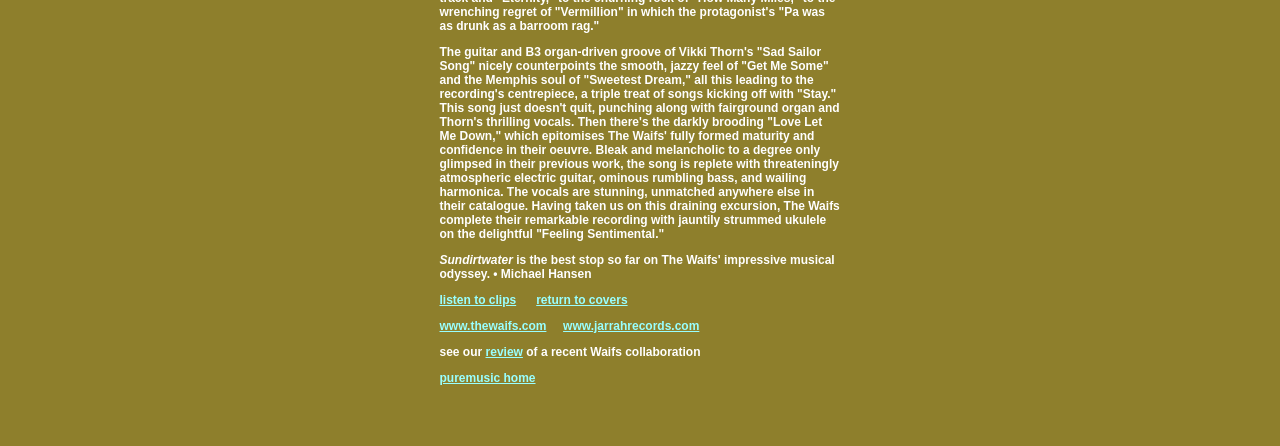Using the element description: "puremusic home", determine the bounding box coordinates. The coordinates should be in the format [left, top, right, bottom], with values between 0 and 1.

[0.343, 0.832, 0.418, 0.863]